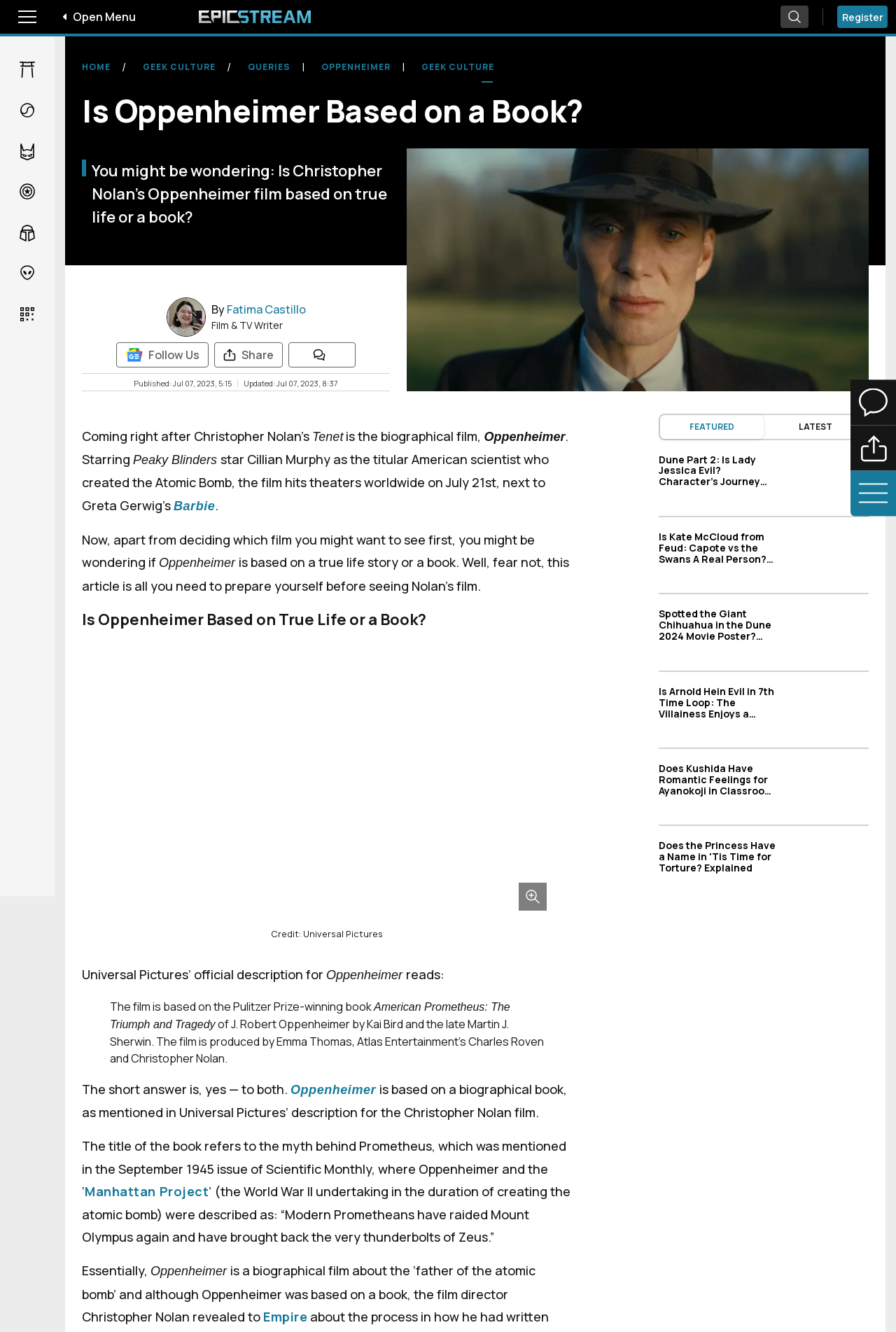Give a detailed account of the webpage.

The webpage is about the biographical film "Oppenheimer" starring Cillian Murphy as the titular American scientist who created the Atomic Bomb. The film is based on a Pulitzer Prize-winning book "American Prometheus: The Triumph and Tragedy of J. Robert Oppenheimer" by Kai Bird and Martin J. Sherwin.

At the top of the page, there is a menu bar with several buttons, including "toggle menu", "Epicstream Home", "Search for articles", and "Register". Below the menu bar, there are several links to different categories, such as "Anime", "K-Wave", "DC", "Marvel", "Star Wars", and "Fantasy & Sci-Fi". Each category has a corresponding icon.

The main content of the page is divided into several sections. The first section has a heading "Is Oppenheimer Based on a Book?" and a brief introduction to the film. Below the introduction, there is a section with the author's name, "Fatima Castillo", and a link to "Follow Us".

The next section has a published and updated date, "Jul 07, 2023, 5:15" and "Jul 07, 2023, 8:37", respectively. Below the dates, there is a long paragraph discussing the film's plot and its release date.

The following section has a heading "Is Oppenheimer Based on True Life or a Book?" and a large image with a caption "Credit: Universal Pictures". Below the image, there is a blockquote with a description of the film from Universal Pictures.

The final section has a conclusion stating that the film is based on both true life and a book. There are several links to related articles, including "Oppenheimer" and "Barbie".